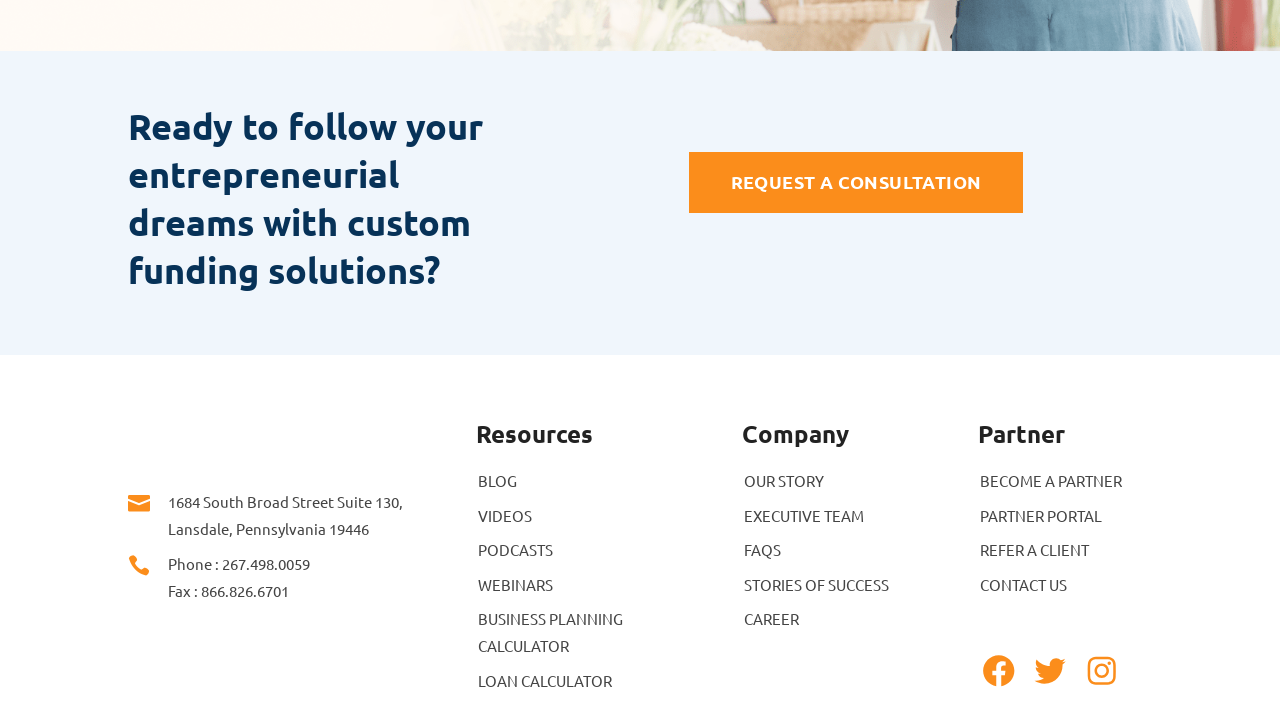Please locate the clickable area by providing the bounding box coordinates to follow this instruction: "Read the blog".

[0.374, 0.67, 0.404, 0.697]